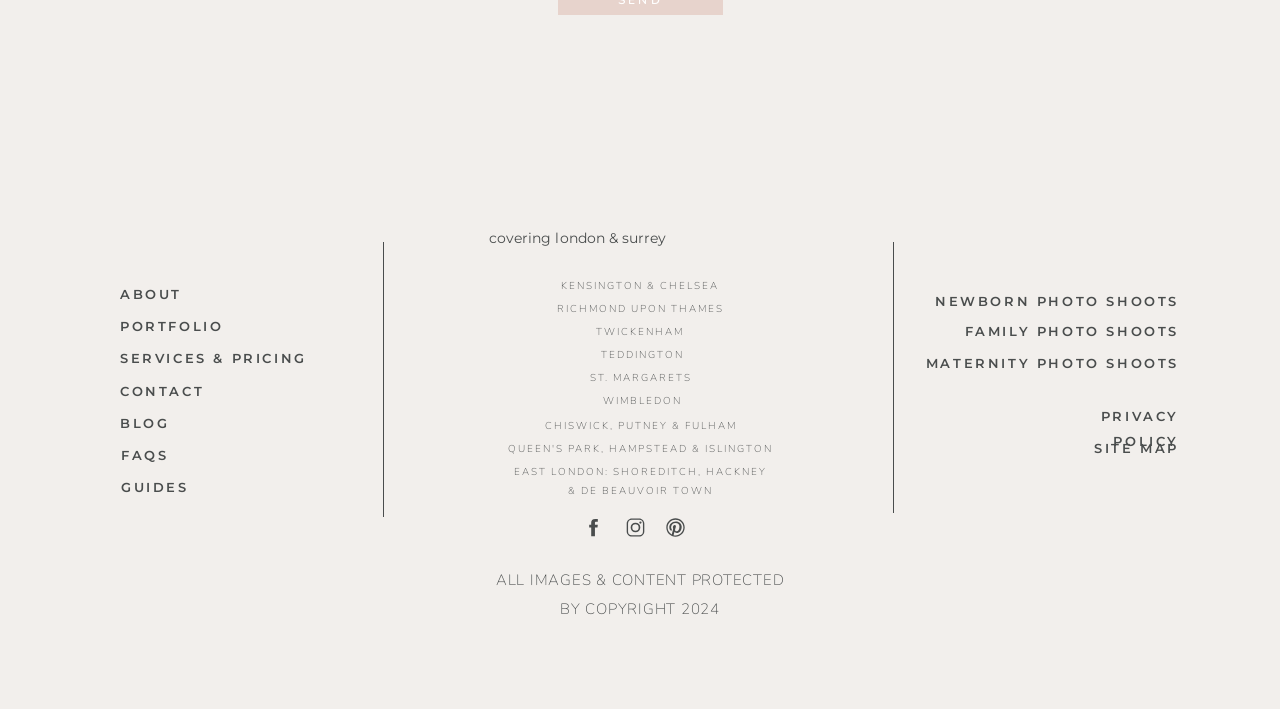Determine the coordinates of the bounding box for the clickable area needed to execute this instruction: "View the PRIVACY POLICY".

[0.804, 0.57, 0.921, 0.598]